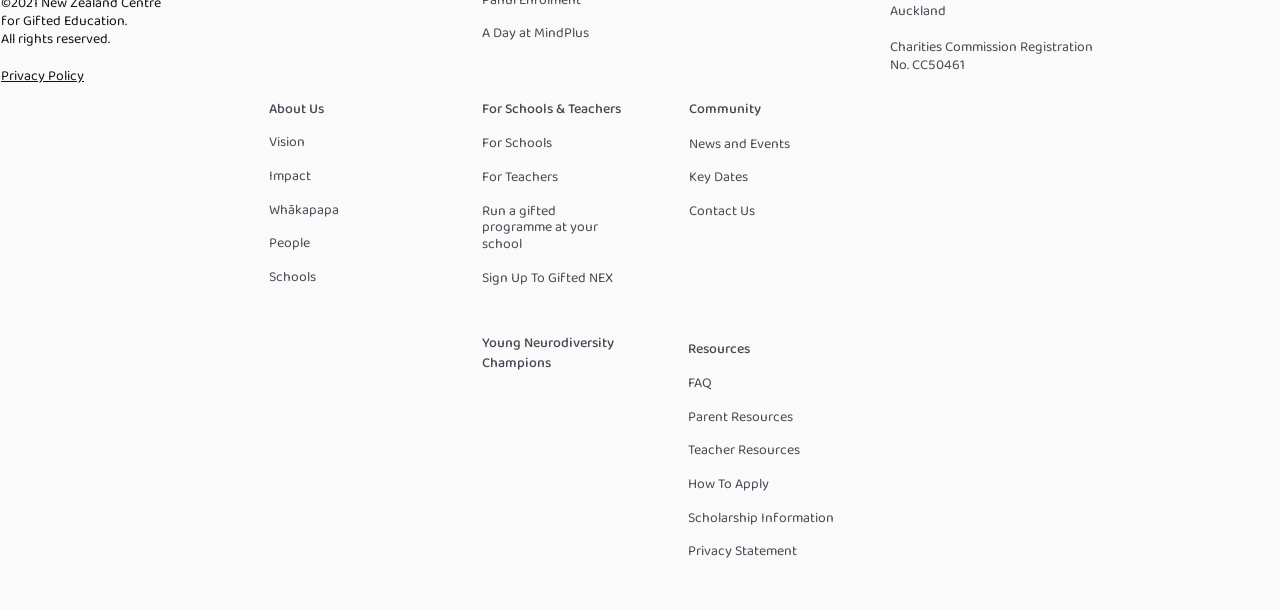Refer to the image and offer a detailed explanation in response to the question: What social media platforms are linked on the webpage?

I found the social media links by looking at the social bar section on the right side of the webpage, which contains links to Facebook, LinkedIn, Twitter, and Instagram.